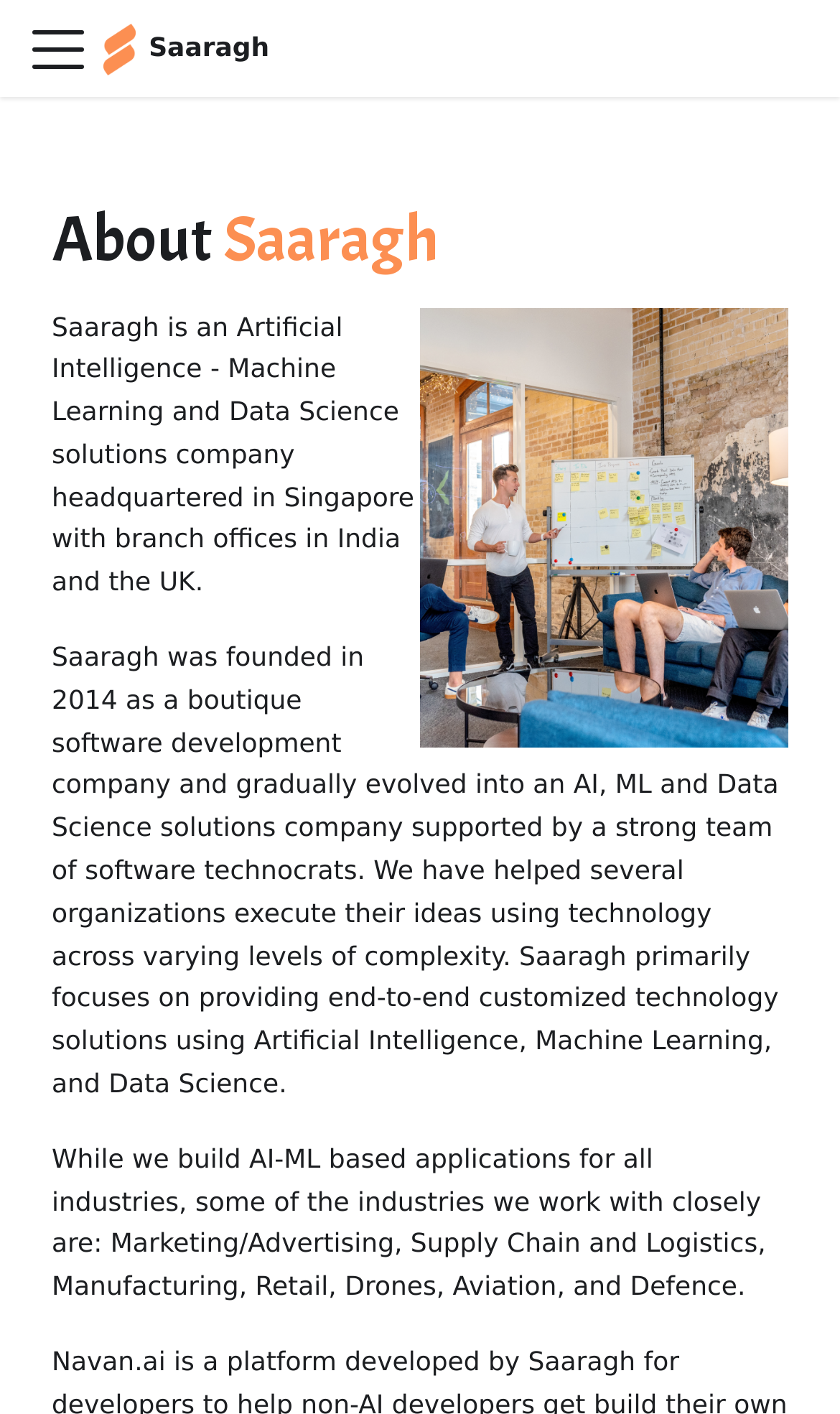Given the webpage screenshot and the description, determine the bounding box coordinates (top-left x, top-left y, bottom-right x, bottom-right y) that define the location of the UI element matching this description: Menu

[0.031, 0.011, 0.108, 0.057]